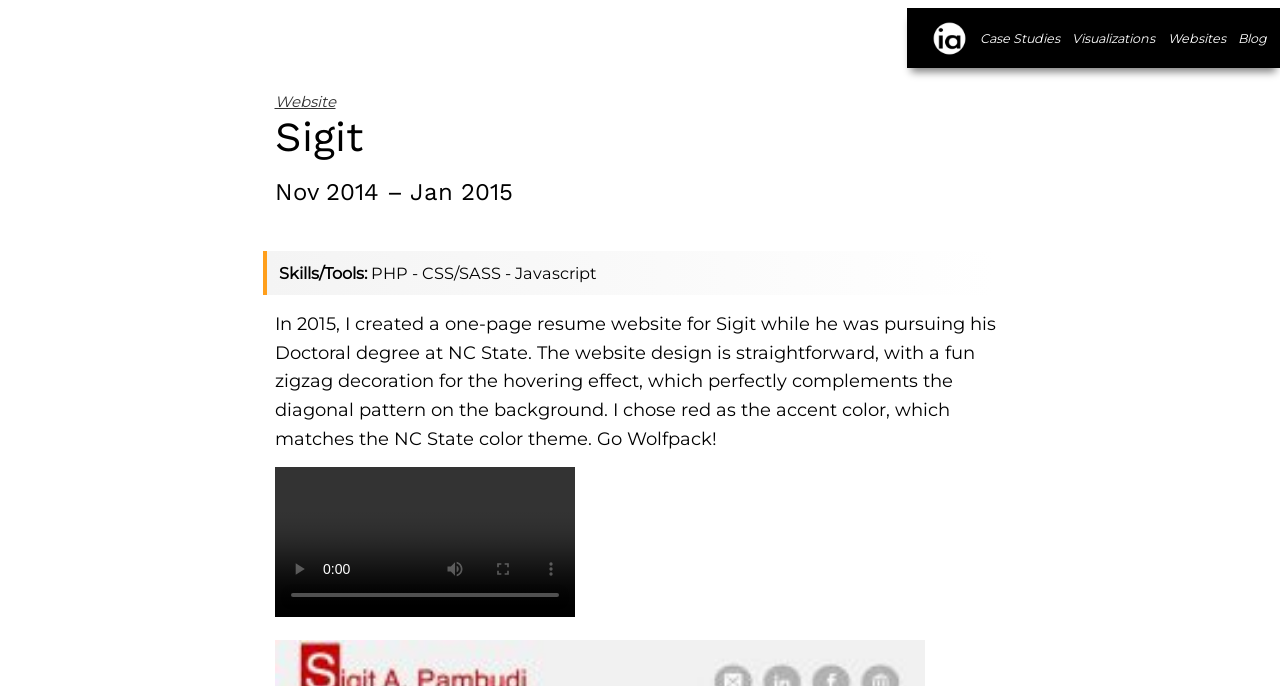Use a single word or phrase to answer the following:
What is the purpose of the buttons below the figure?

Media controls